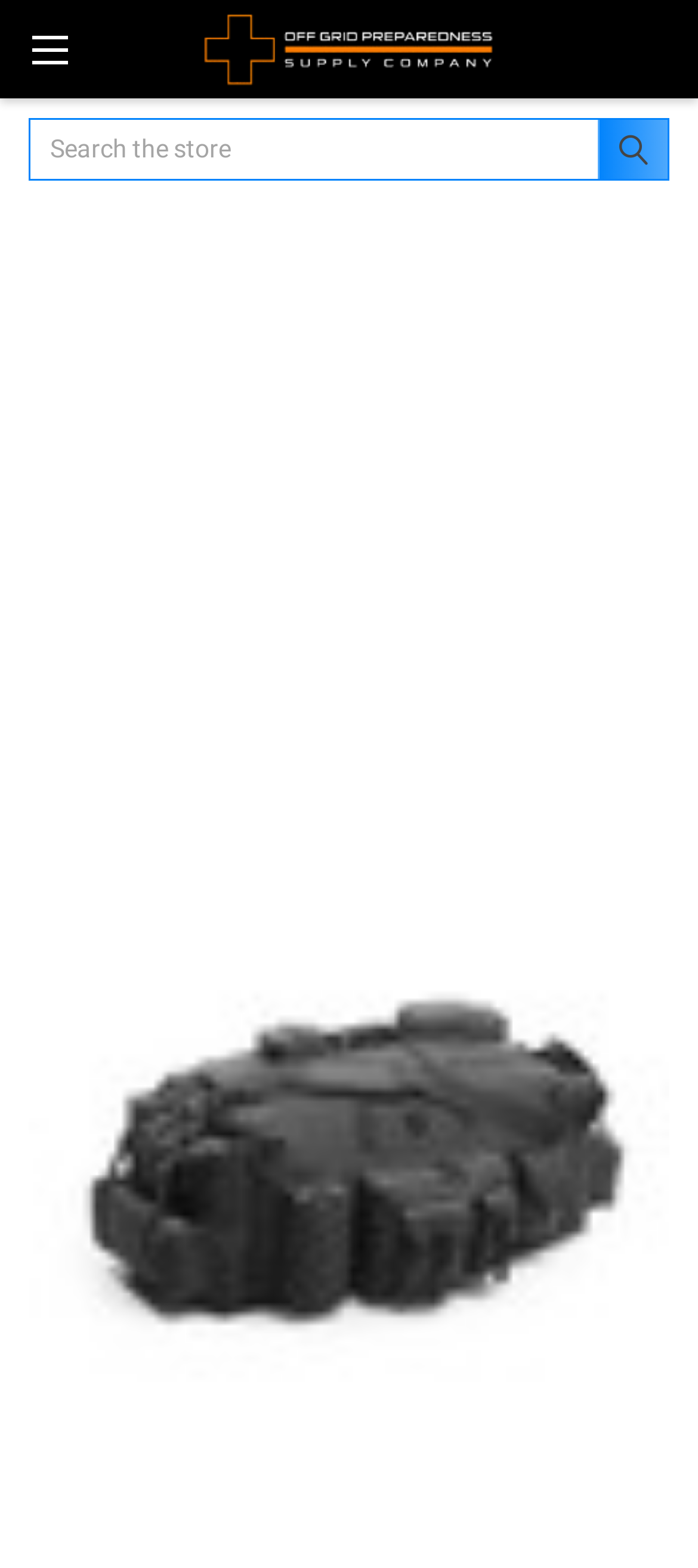Provide your answer in a single word or phrase: 
What is the color of the Voodoo Tactical Mojo Load-Out Bag?

Coyote and Black